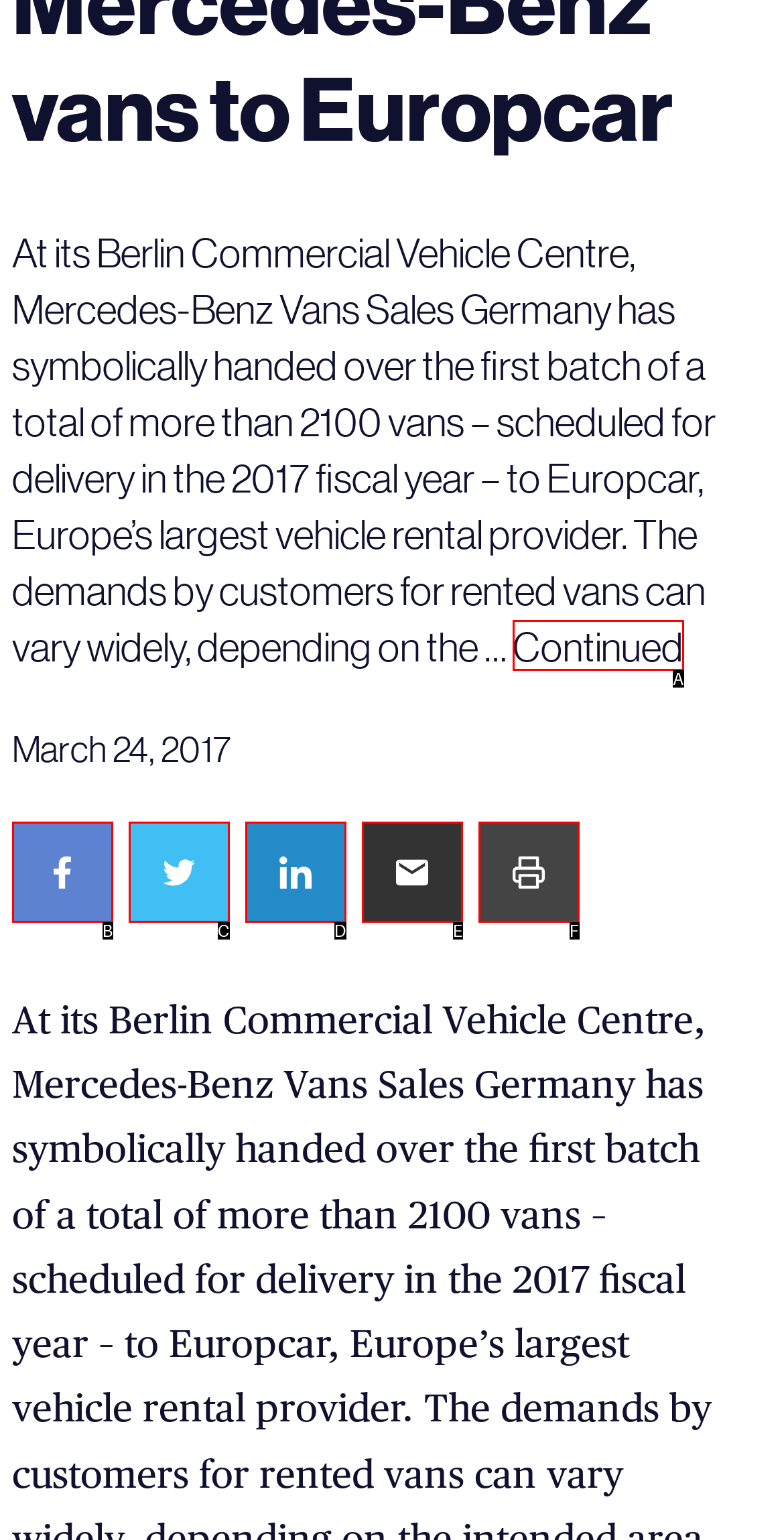Determine which HTML element corresponds to the description: Facebook. Provide the letter of the correct option.

B